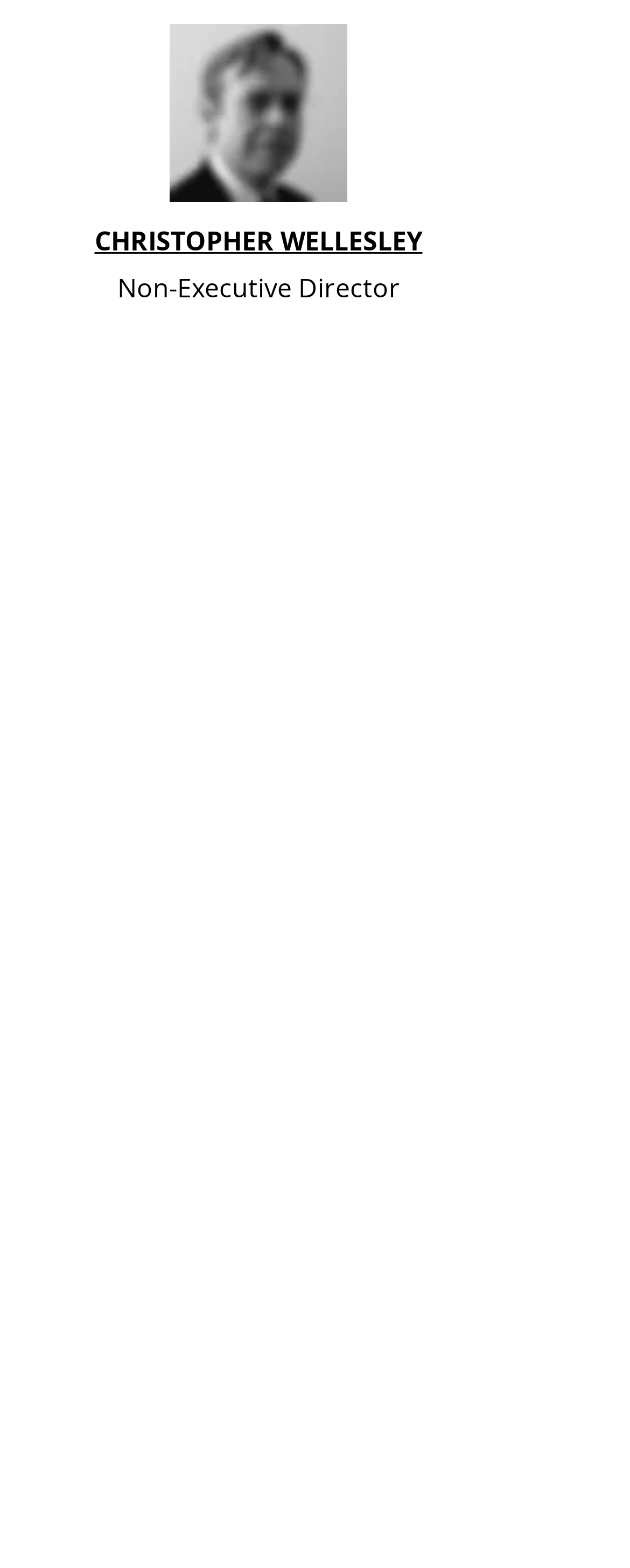Could you provide the bounding box coordinates for the portion of the screen to click to complete this instruction: "View Christopher Wellesley's profile"?

[0.15, 0.142, 0.671, 0.165]